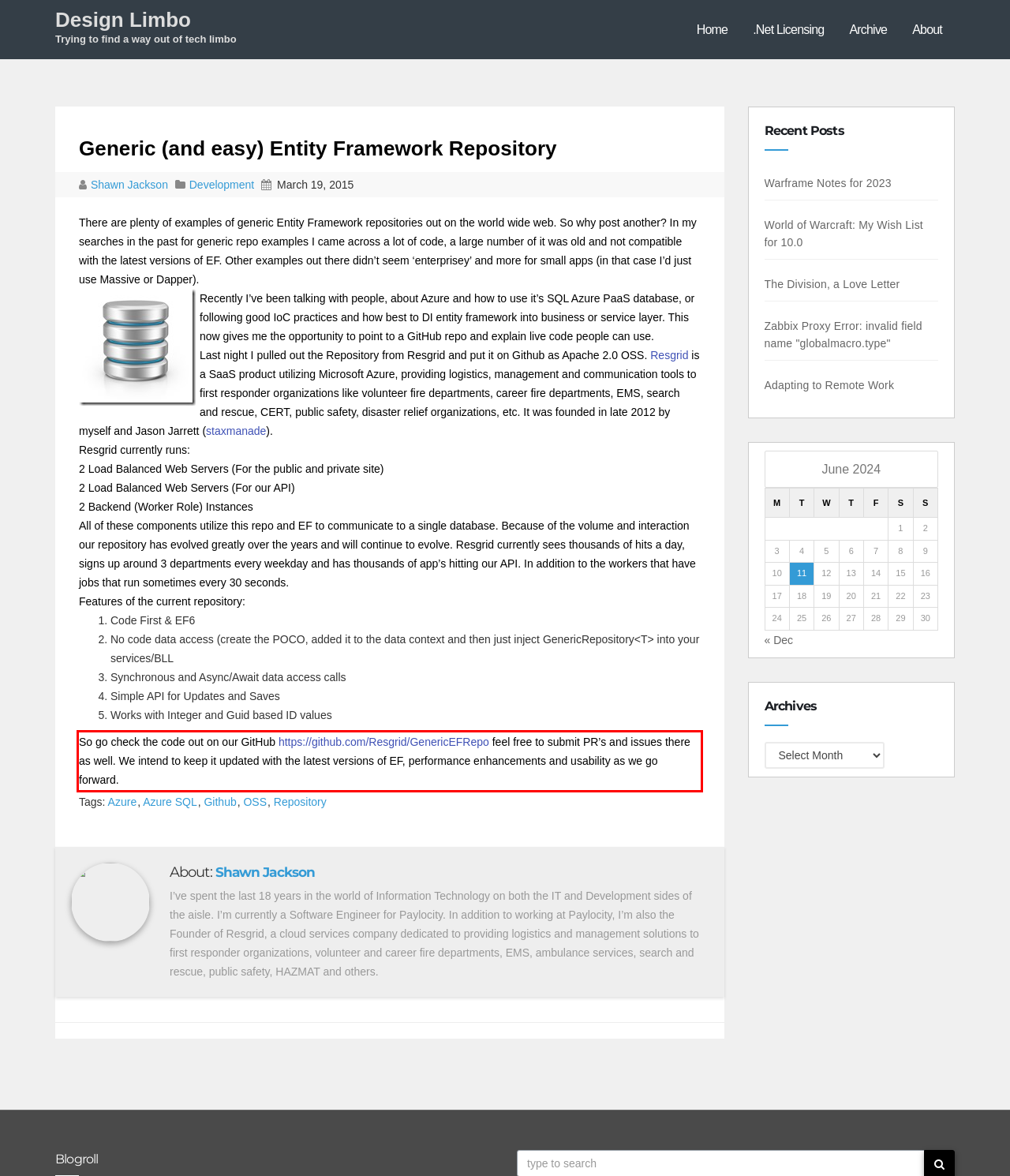Analyze the screenshot of the webpage and extract the text from the UI element that is inside the red bounding box.

So go check the code out on our GitHub https://github.com/Resgrid/GenericEFRepo feel free to submit PR’s and issues there as well. We intend to keep it updated with the latest versions of EF, performance enhancements and usability as we go forward.